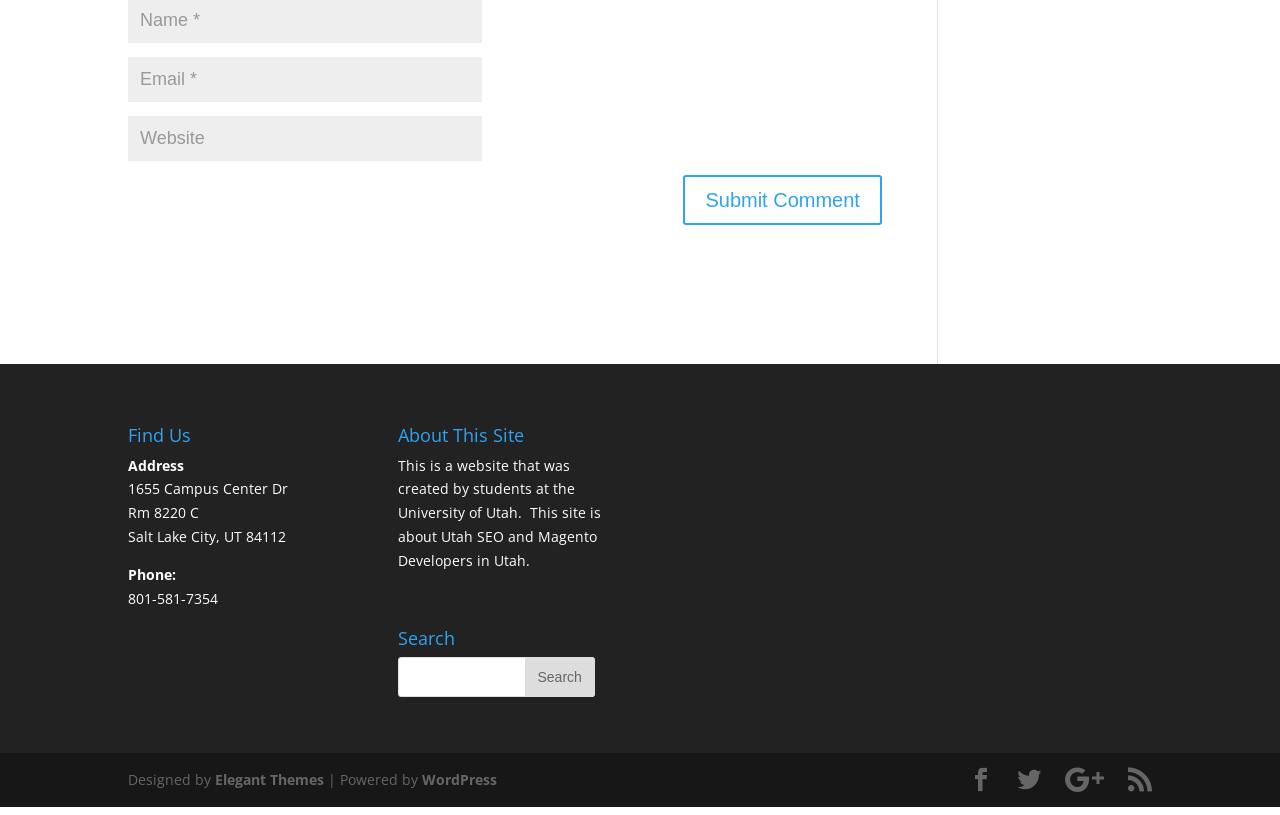Provide the bounding box coordinates for the UI element that is described by this text: "Utah SEO". The coordinates should be in the form of four float numbers between 0 and 1: [left, top, right, bottom].

[0.345, 0.656, 0.394, 0.68]